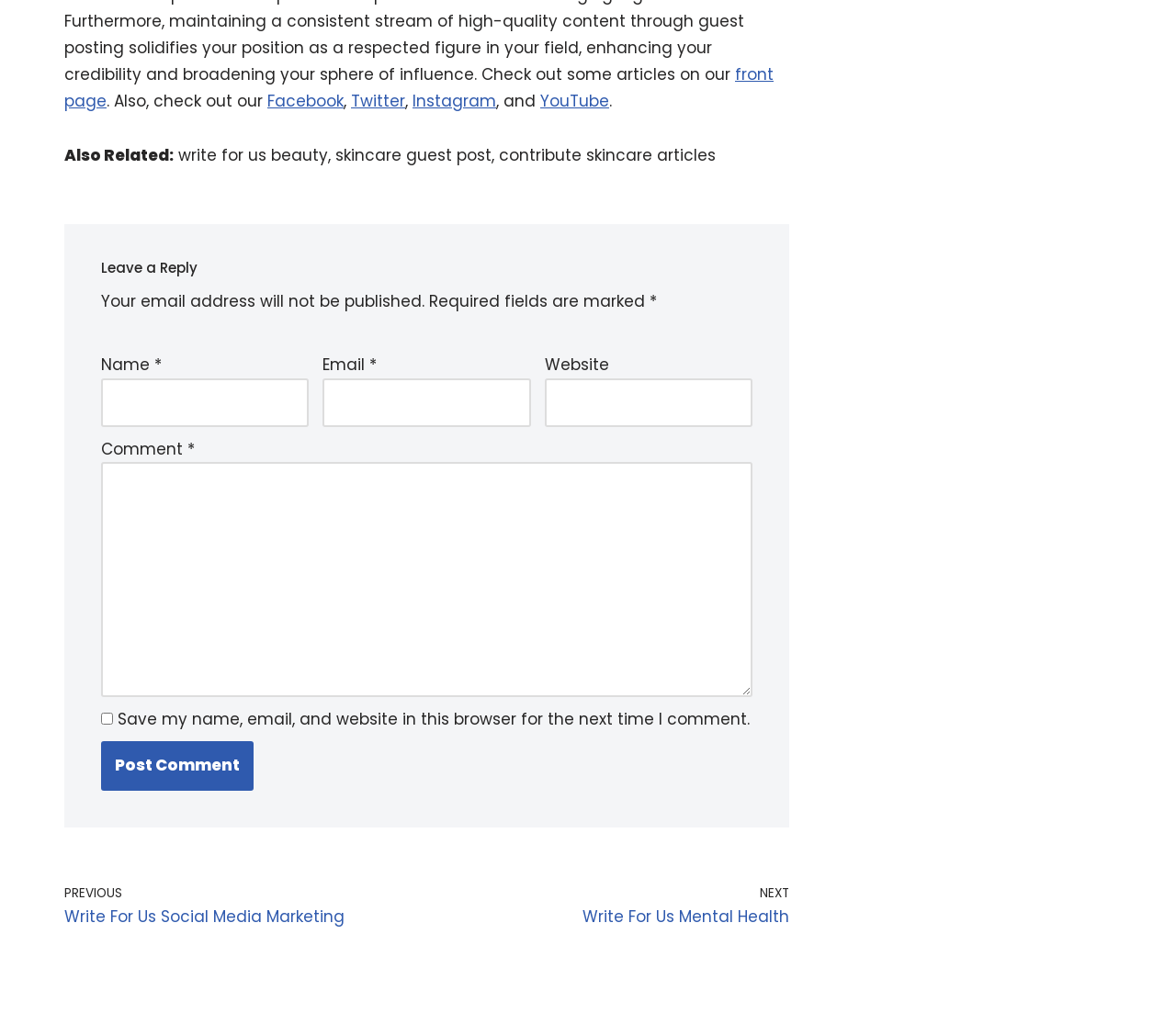Please identify the bounding box coordinates of where to click in order to follow the instruction: "click on Facebook link".

[0.227, 0.089, 0.292, 0.111]